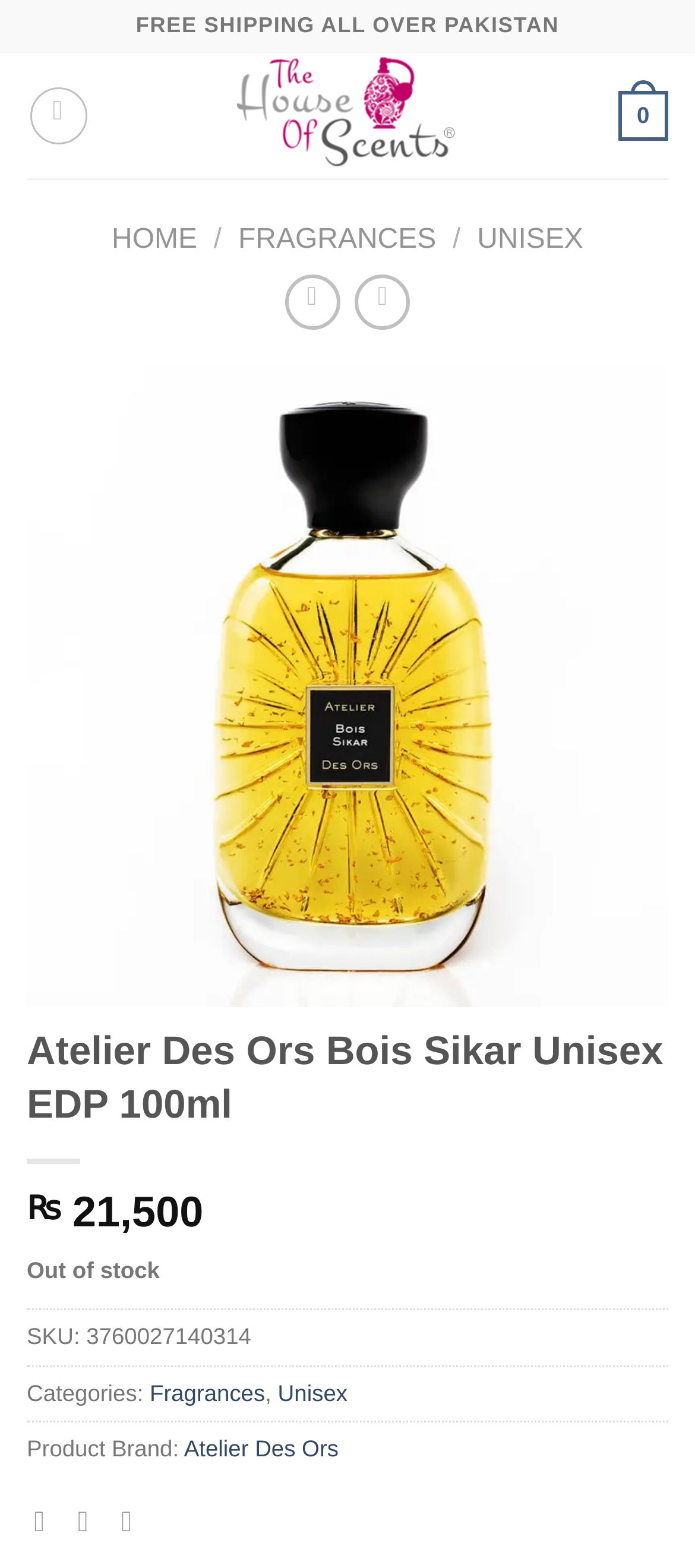Determine the bounding box coordinates of the UI element that matches the following description: "WhatsApp". The coordinates should be four float numbers between 0 and 1 in the format [left, top, right, bottom].

None